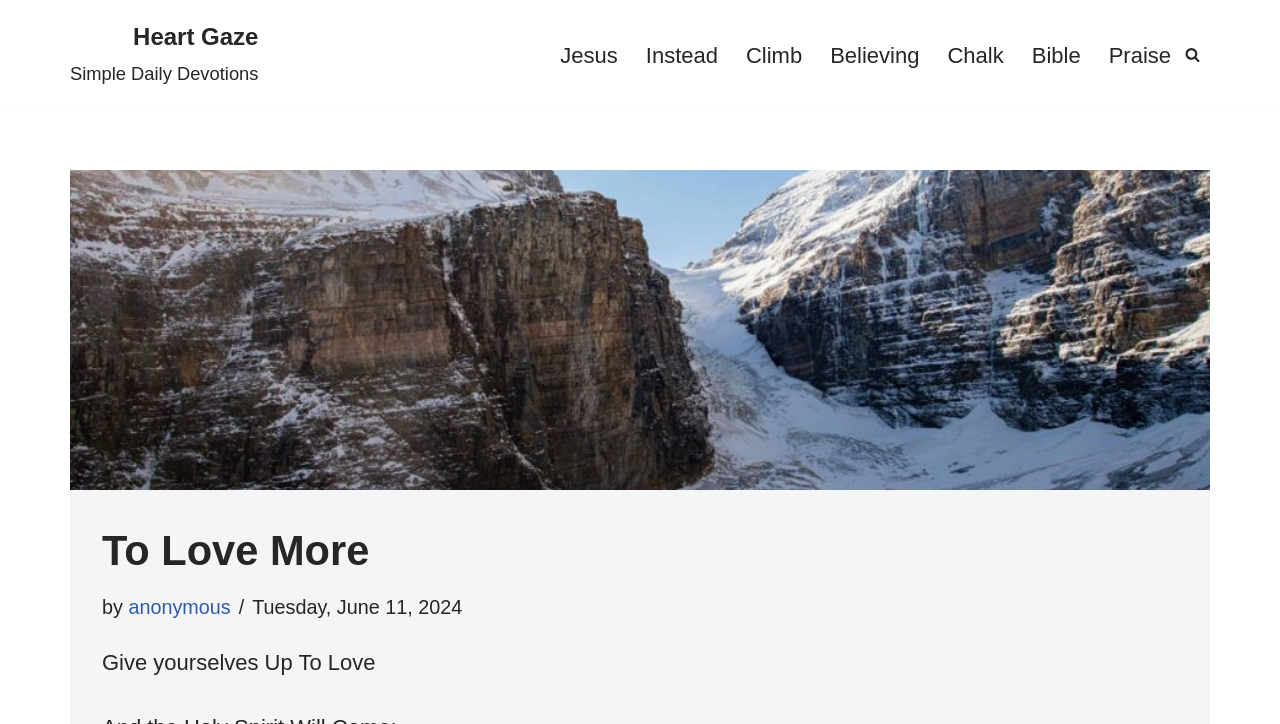Give a one-word or short-phrase answer to the following question: 
Who is the author of the first devotion?

anonymous